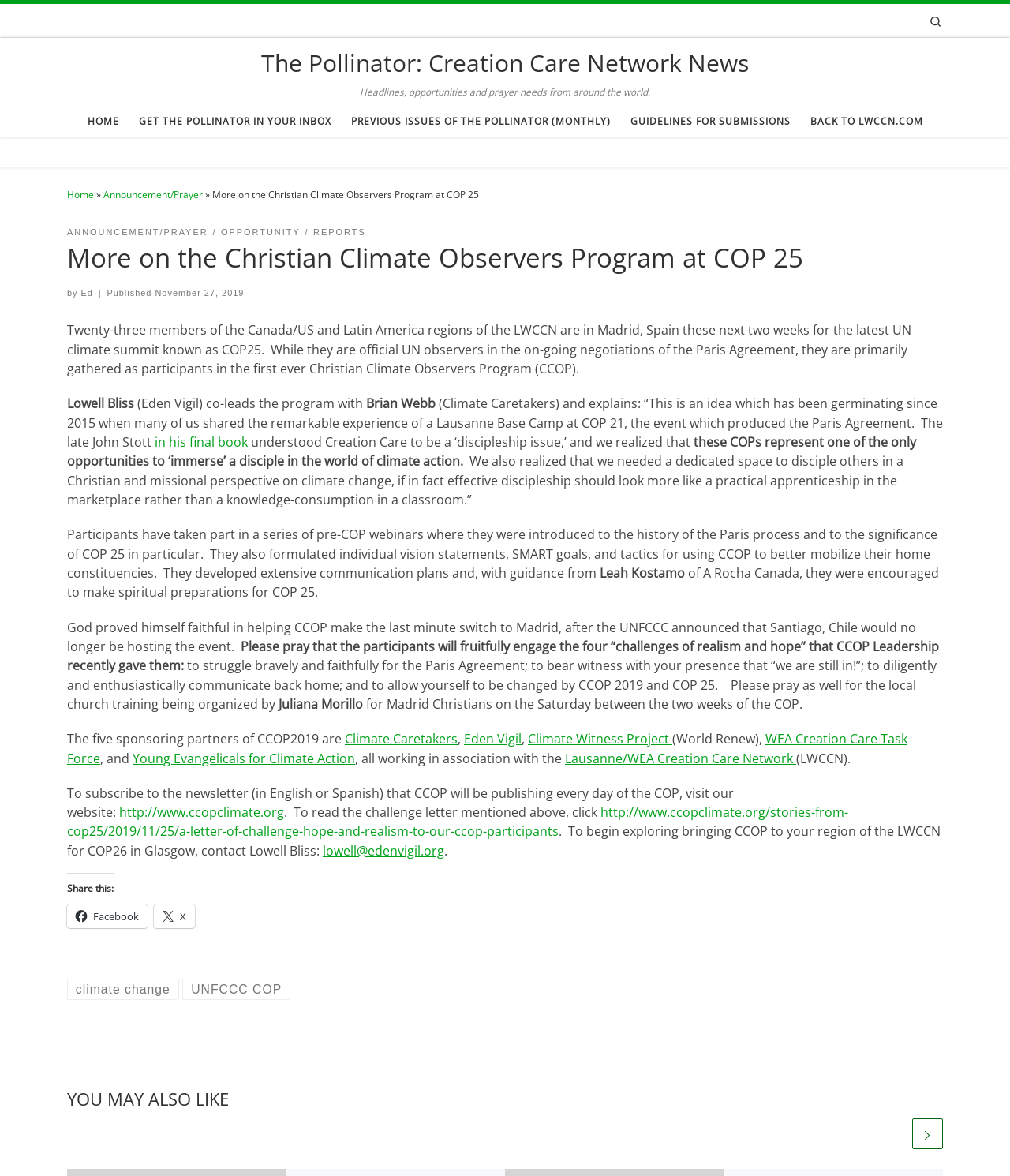What is the name of the program that the participants are gathered for?
By examining the image, provide a one-word or phrase answer.

Christian Climate Observers Program